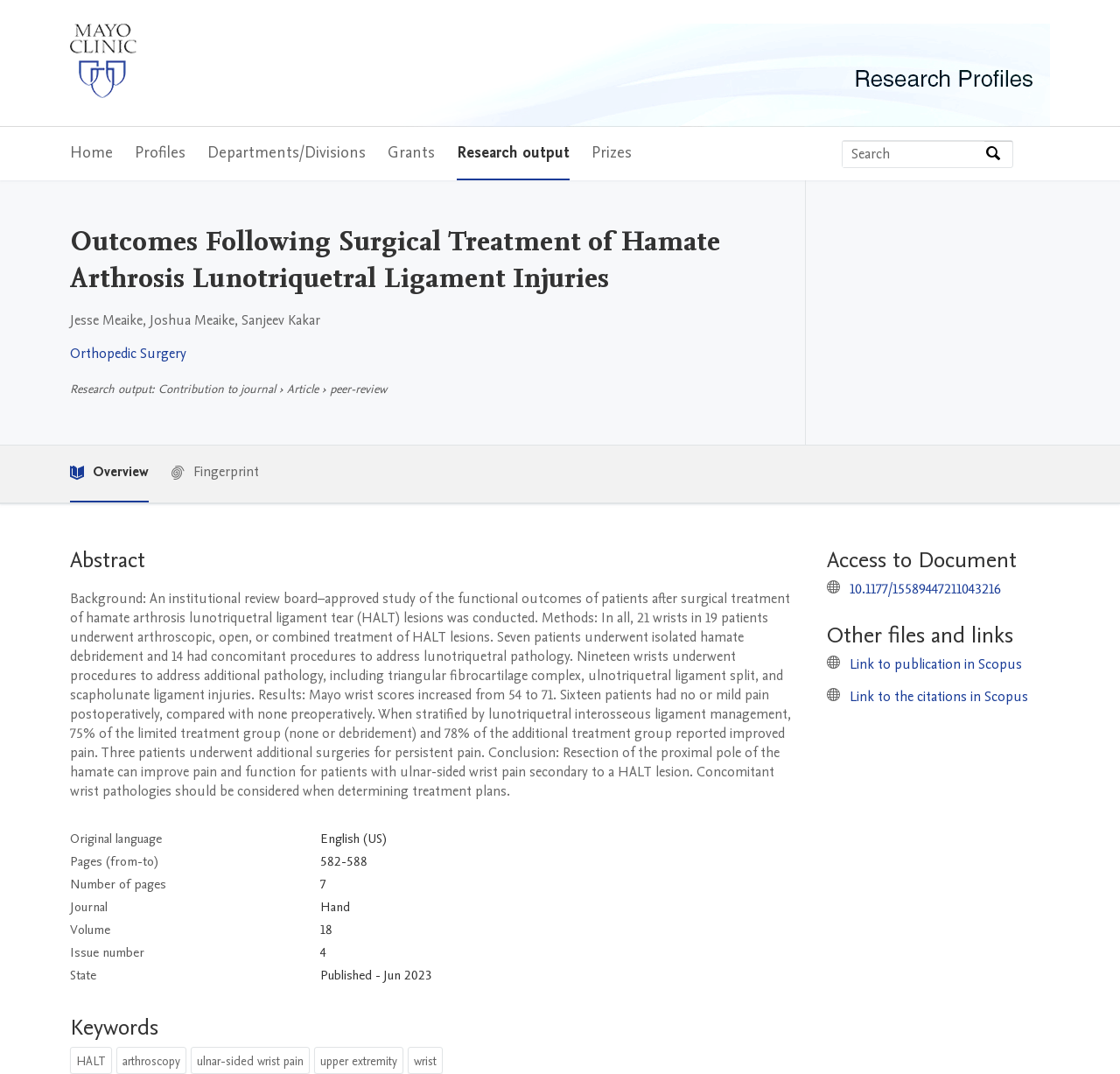Provide a short answer to the following question with just one word or phrase: What is the topic of the research output?

Hamate Arthrosis Lunotriquetral Ligament Injuries